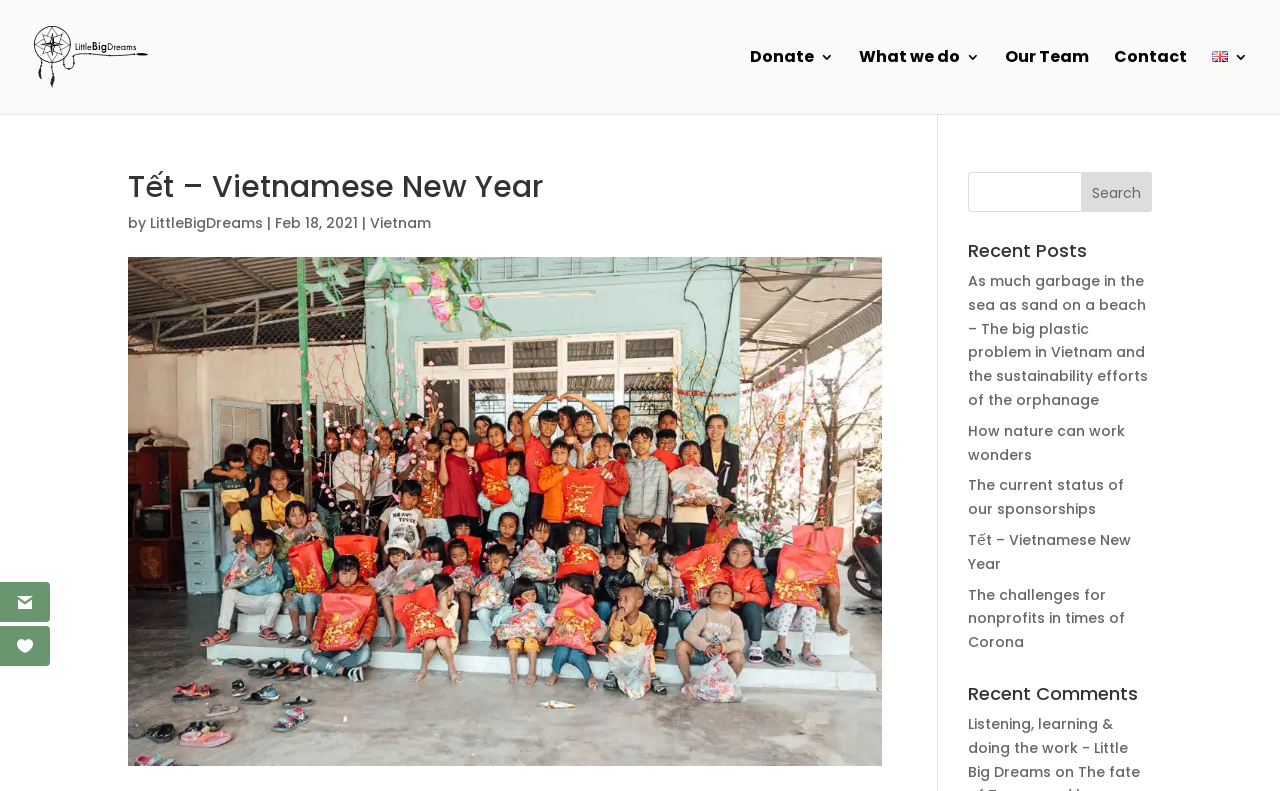Please mark the bounding box coordinates of the area that should be clicked to carry out the instruction: "Click on the 'Donate' button".

[0.586, 0.063, 0.652, 0.144]